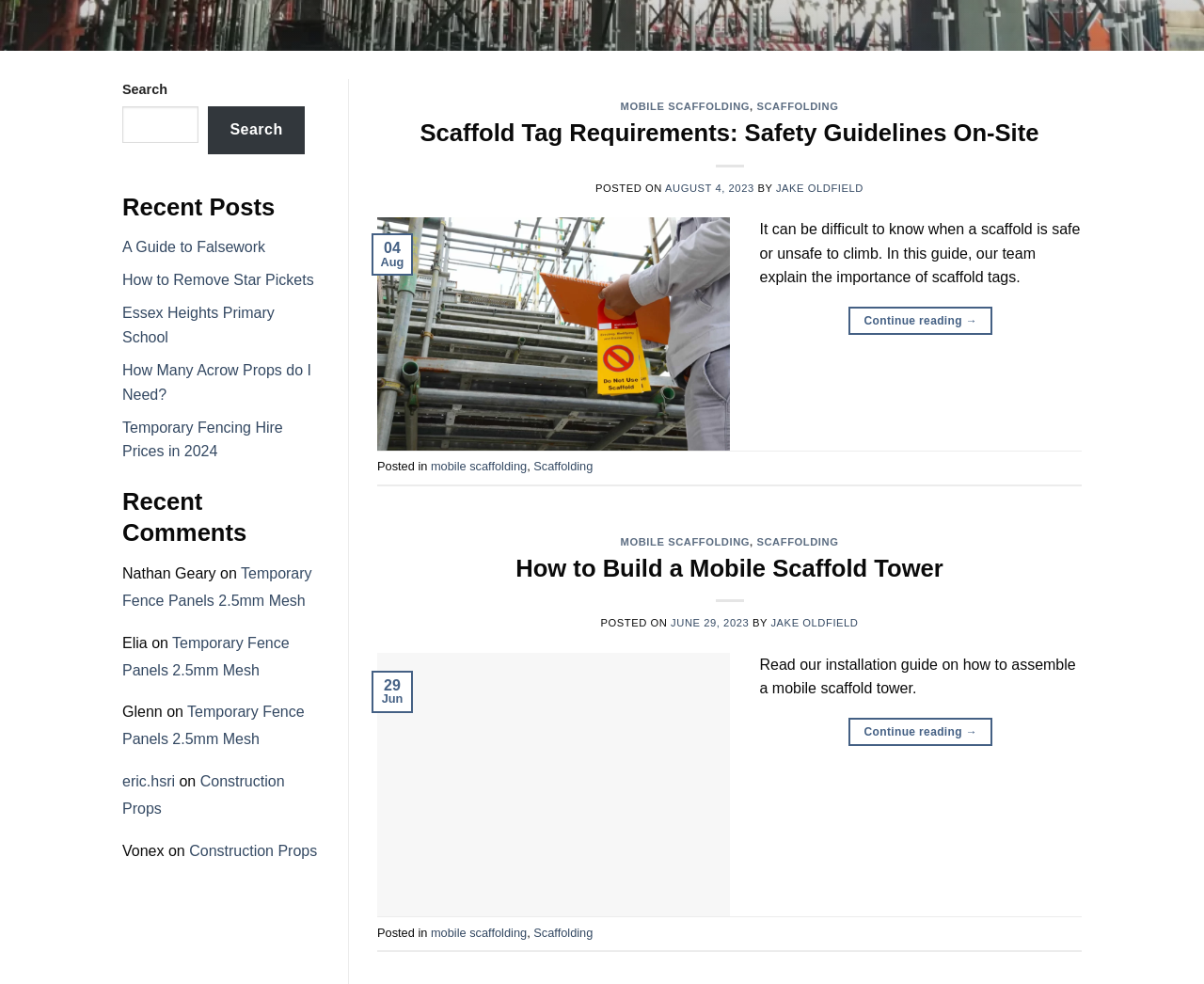Given the element description Scott head/ killam hills kennels, identify the bounding box coordinates for the UI element on the webpage screenshot. The format should be (top-left x, top-left y, bottom-right x, bottom-right y), with values between 0 and 1.

None